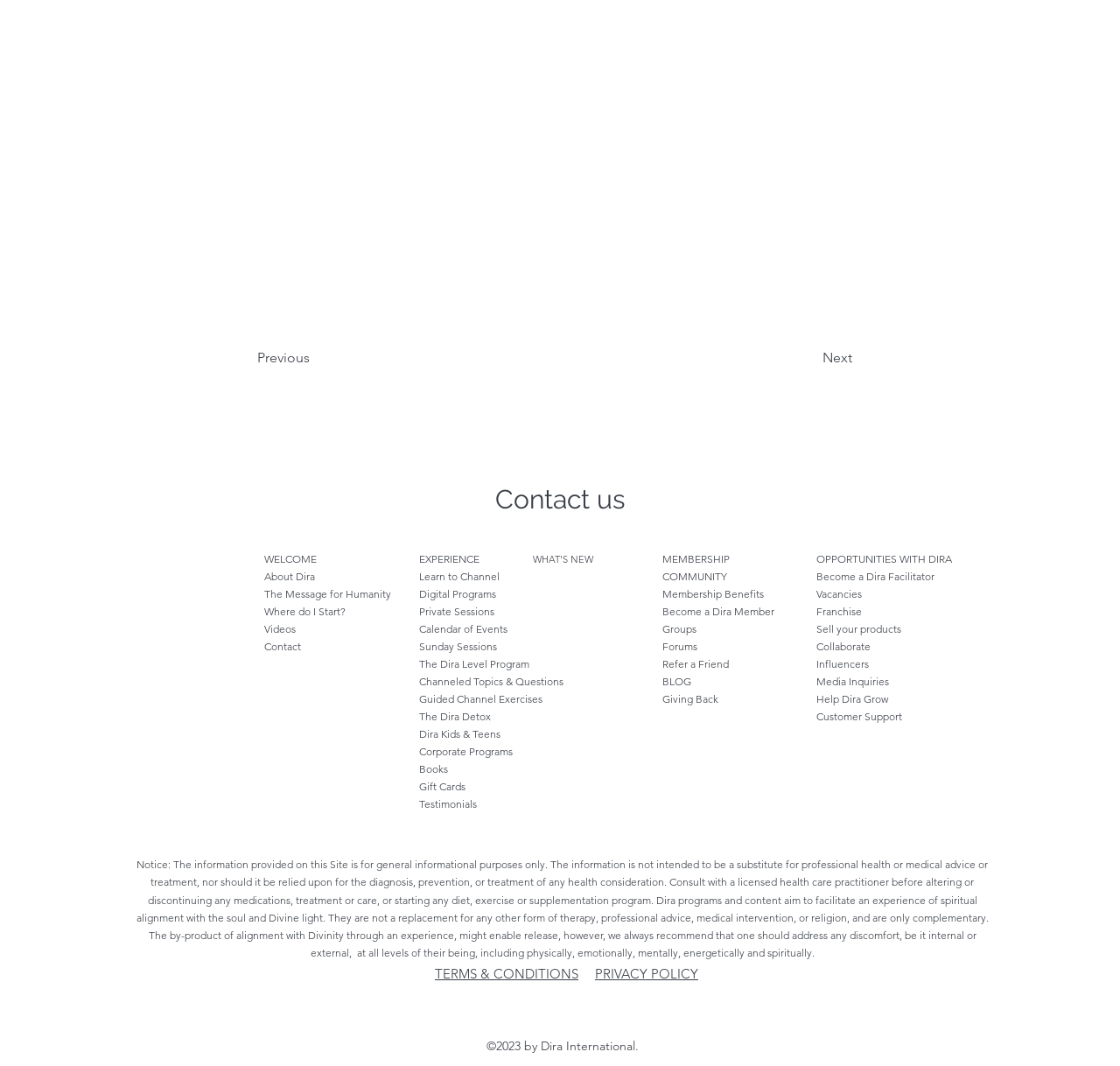Given the element description, predict the bounding box coordinates in the format (top-left x, top-left y, bottom-right x, bottom-right y), using floating point numbers between 0 and 1: Corporate Programs

[0.374, 0.699, 0.458, 0.711]